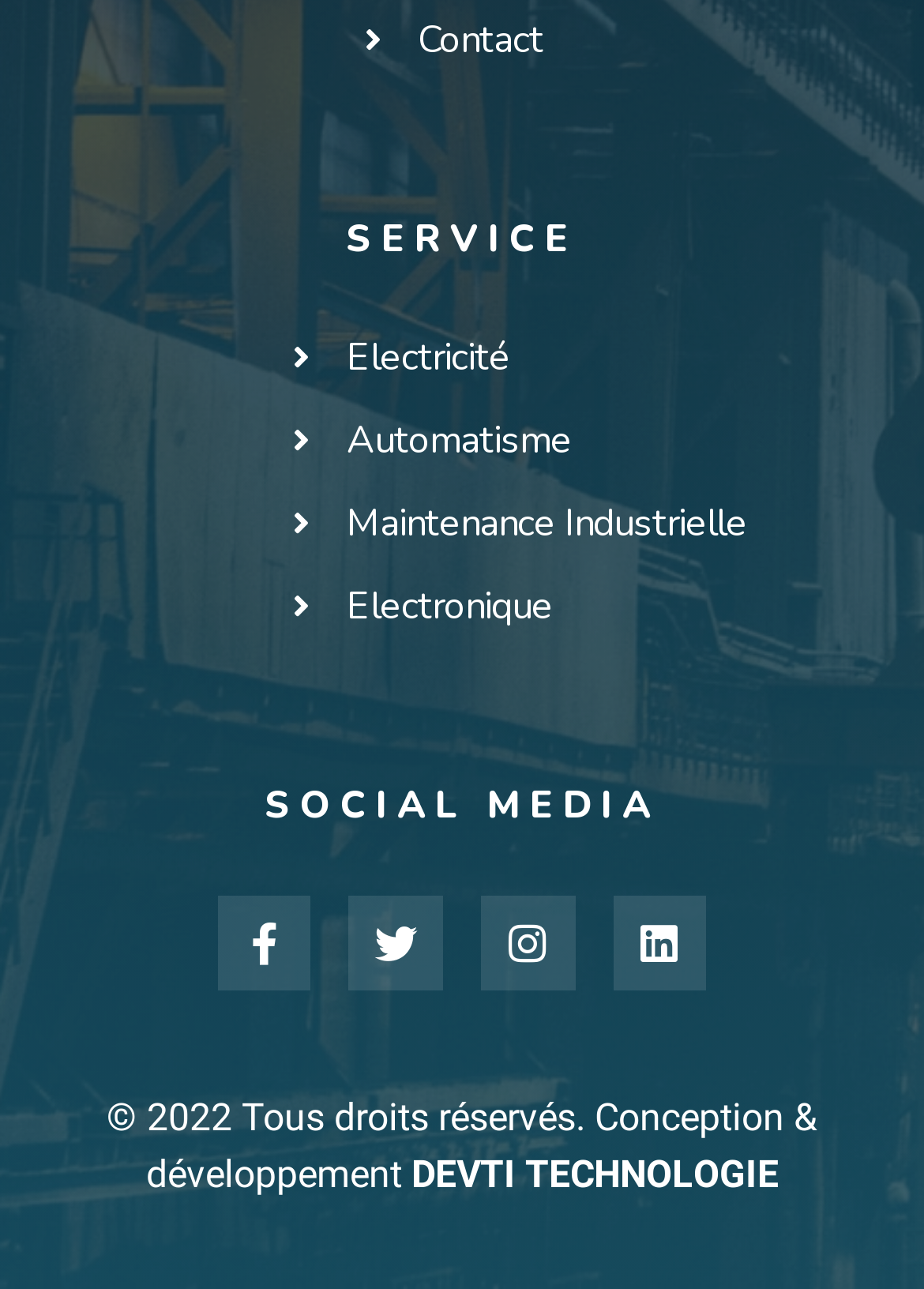Determine the coordinates of the bounding box that should be clicked to complete the instruction: "Go to Electricité page". The coordinates should be represented by four float numbers between 0 and 1: [left, top, right, bottom].

[0.317, 0.256, 0.851, 0.3]